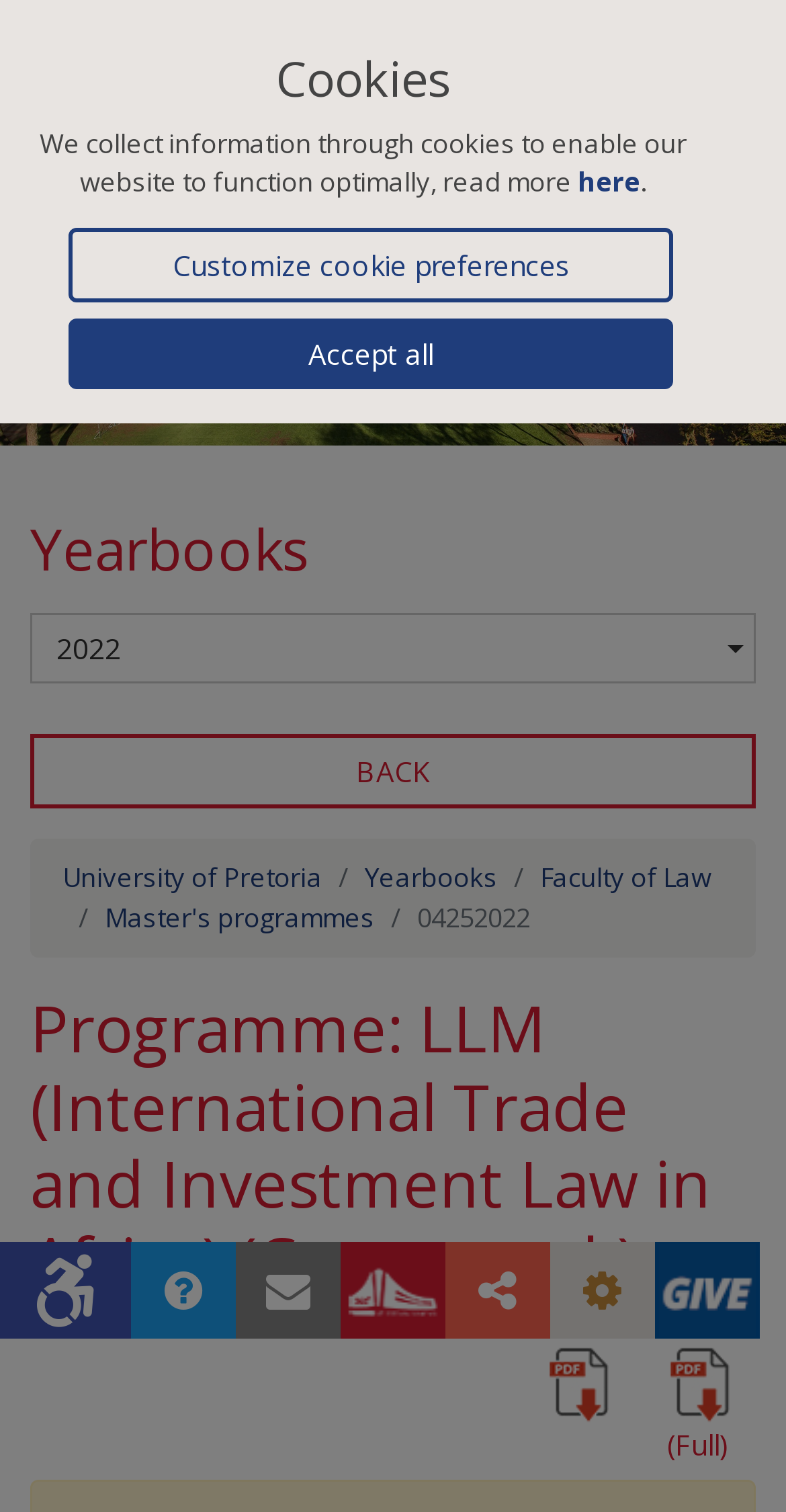What type of programme is LLM?
Give a detailed explanation using the information visible in the image.

The answer can be found by looking at the link 'Master's programmes' which is located near the link 'LLM (International Trade and Investment Law in Africa) (Coursework)', indicating that LLM is a type of Master's programme.